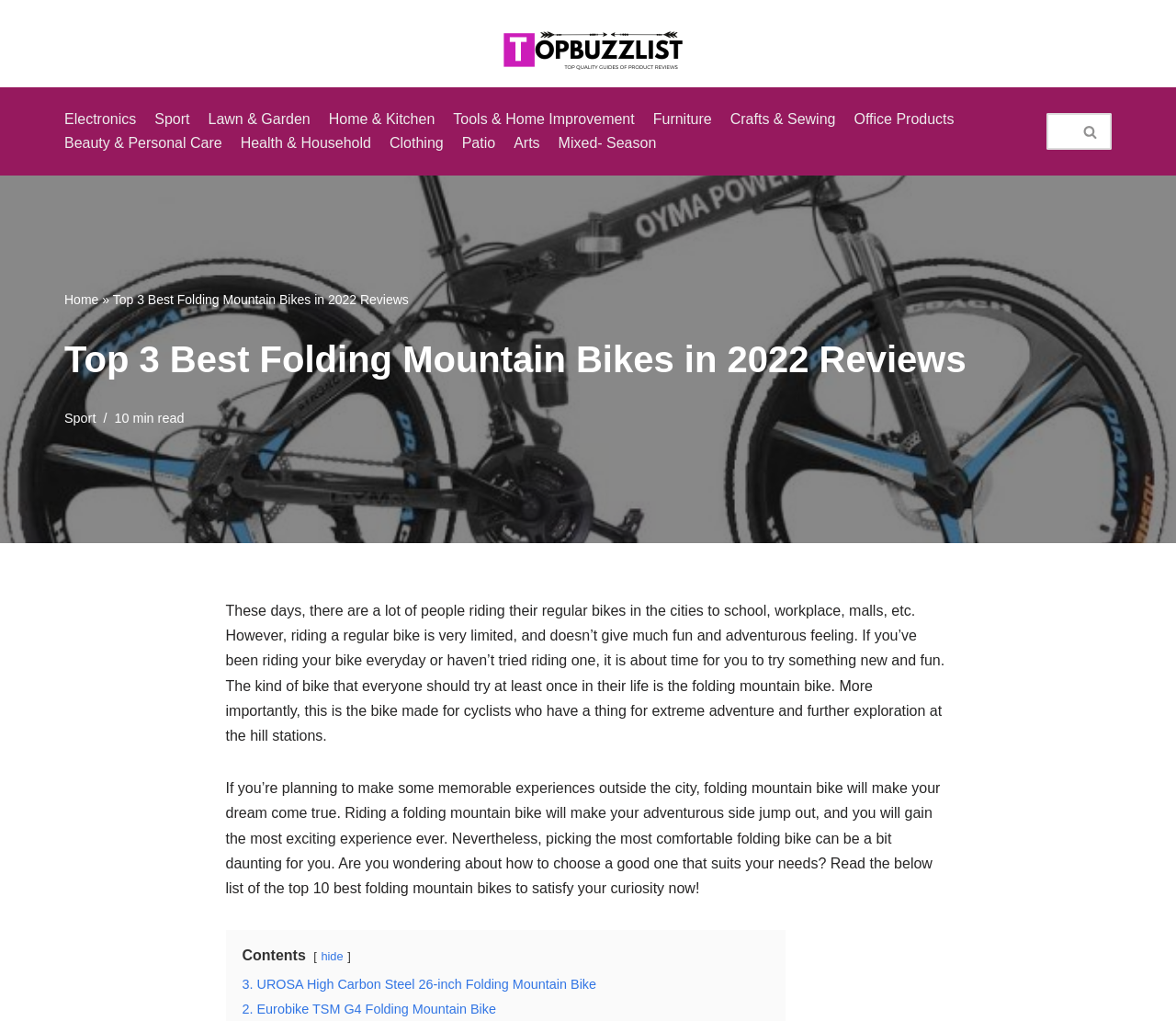Highlight the bounding box coordinates of the element that should be clicked to carry out the following instruction: "Go to Sport page". The coordinates must be given as four float numbers ranging from 0 to 1, i.e., [left, top, right, bottom].

[0.055, 0.106, 0.161, 0.129]